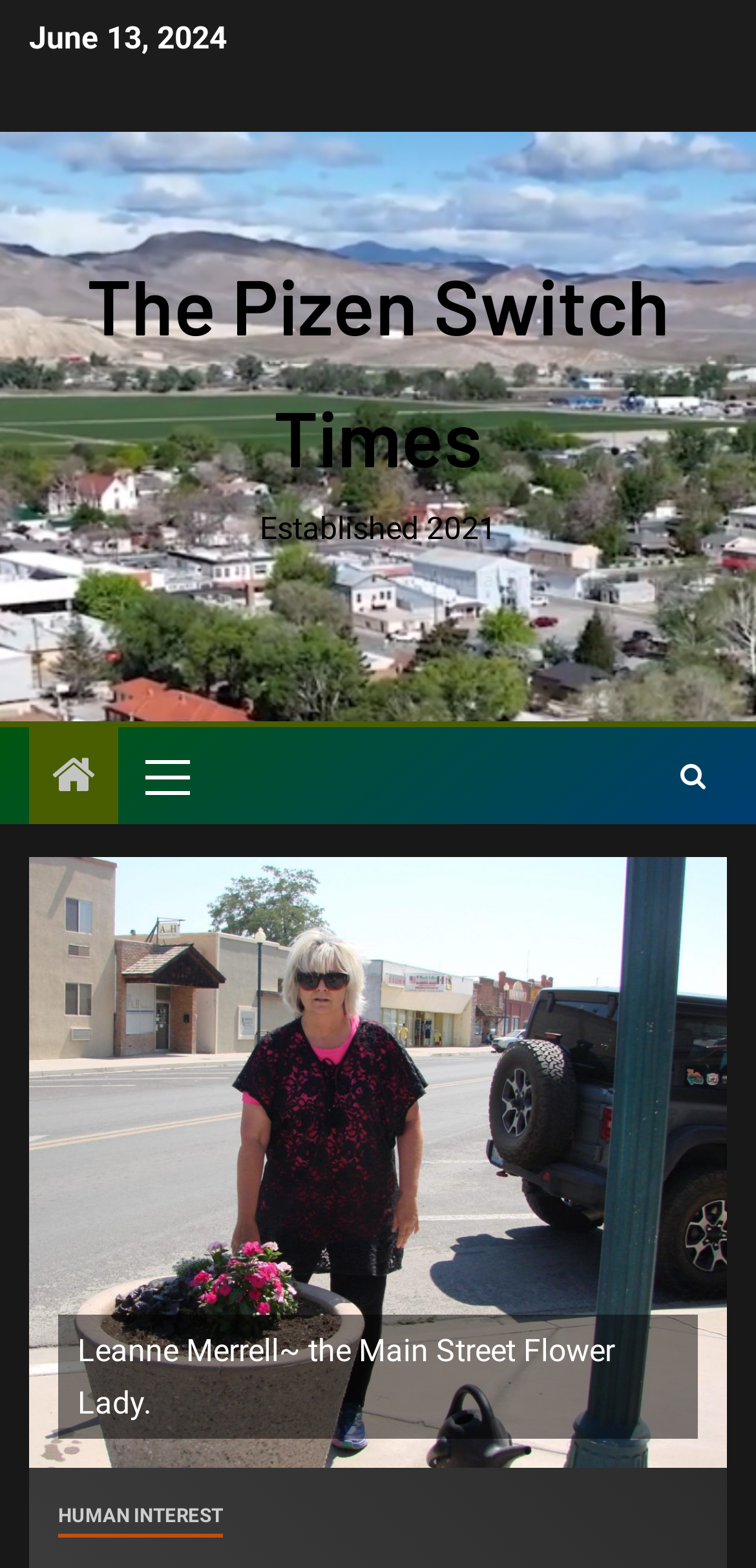What is the name of the publication?
Please look at the screenshot and answer in one word or a short phrase.

The Pizen Switch Times